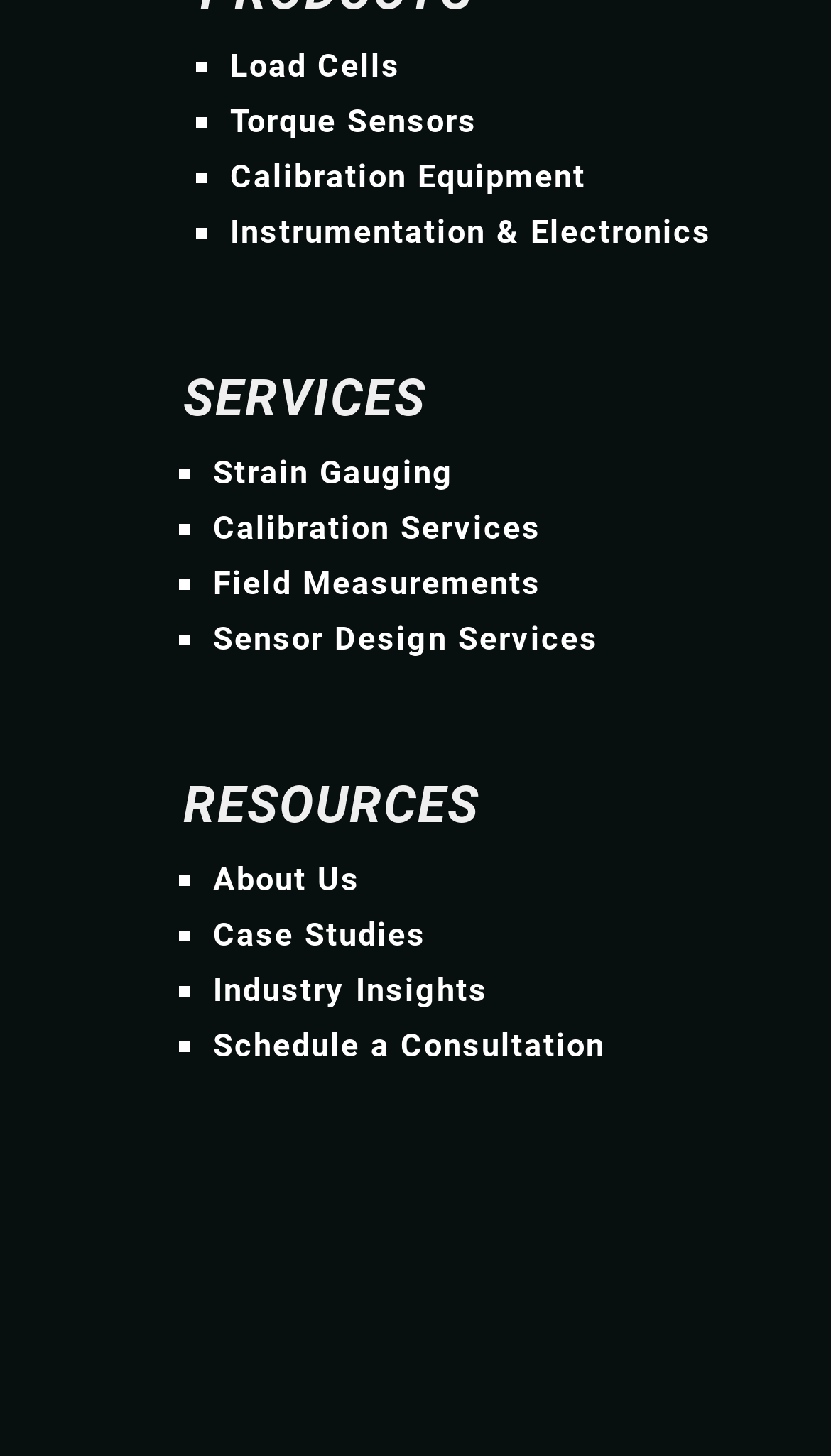Please find and report the bounding box coordinates of the element to click in order to perform the following action: "Select Load Cells". The coordinates should be expressed as four float numbers between 0 and 1, in the format [left, top, right, bottom].

[0.277, 0.032, 0.482, 0.058]